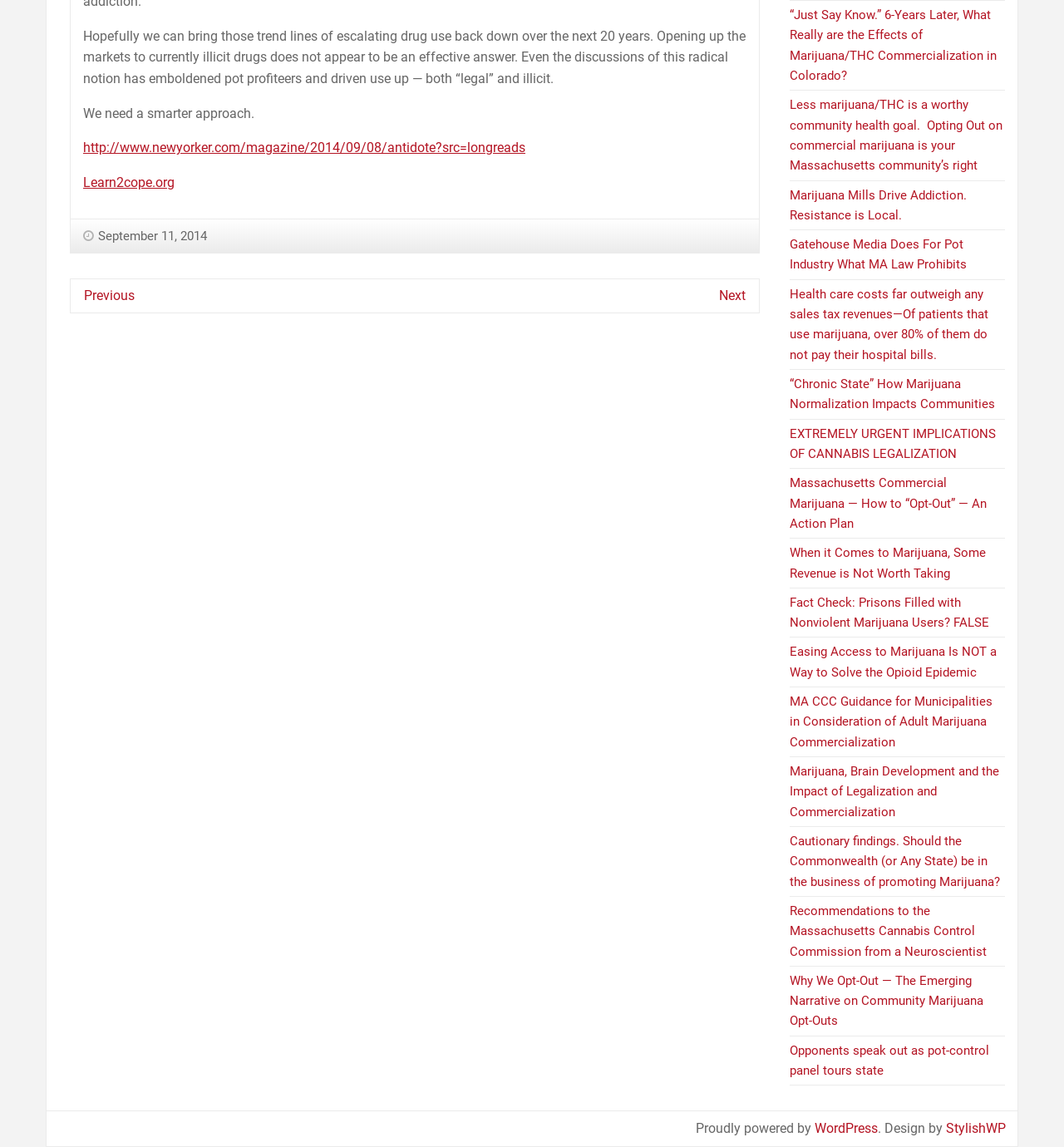Identify the bounding box coordinates for the UI element described as: "Learn2cope.org". The coordinates should be provided as four floats between 0 and 1: [left, top, right, bottom].

[0.078, 0.152, 0.164, 0.166]